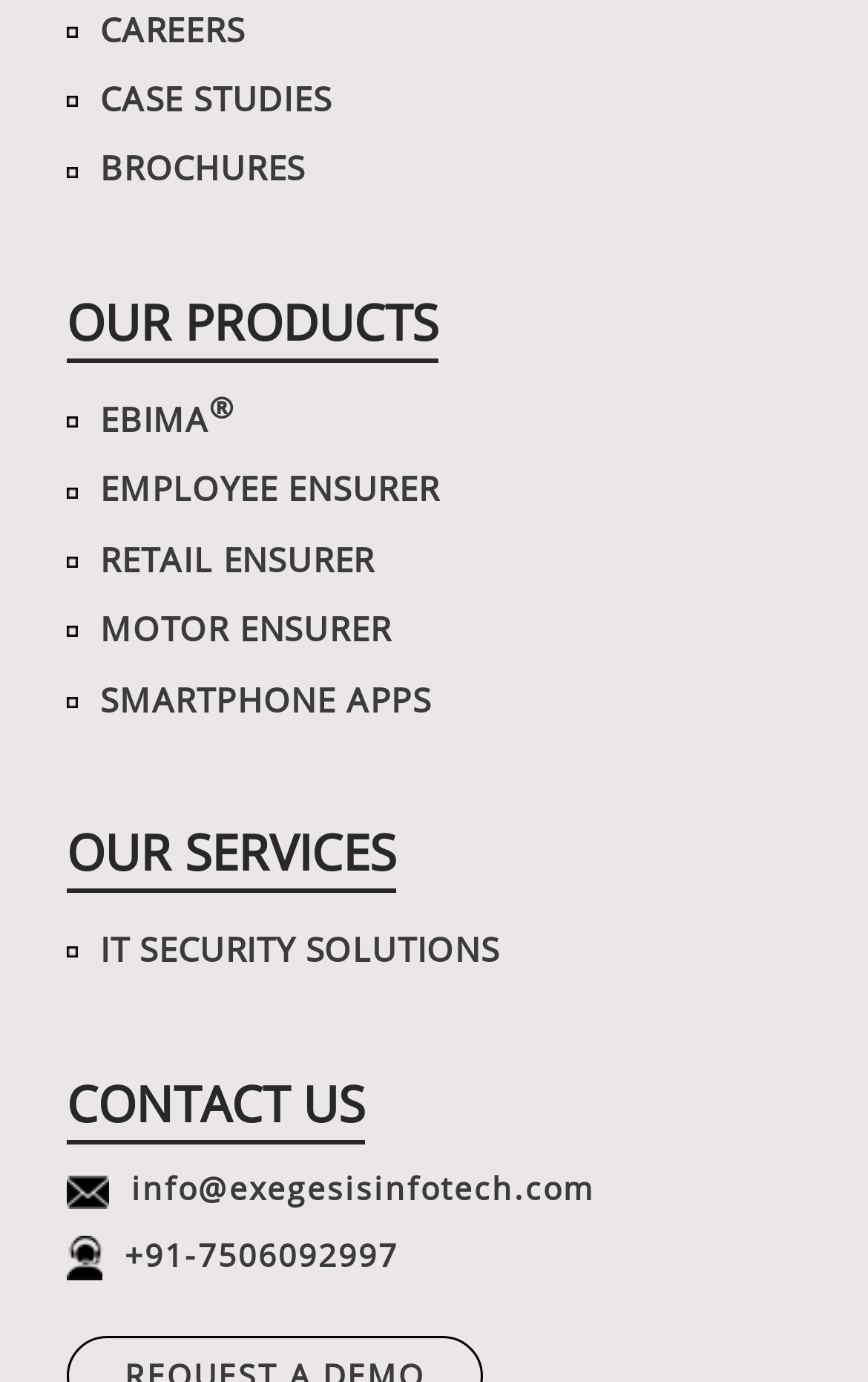Specify the bounding box coordinates of the area to click in order to follow the given instruction: "View case studies."

[0.077, 0.047, 0.421, 0.097]